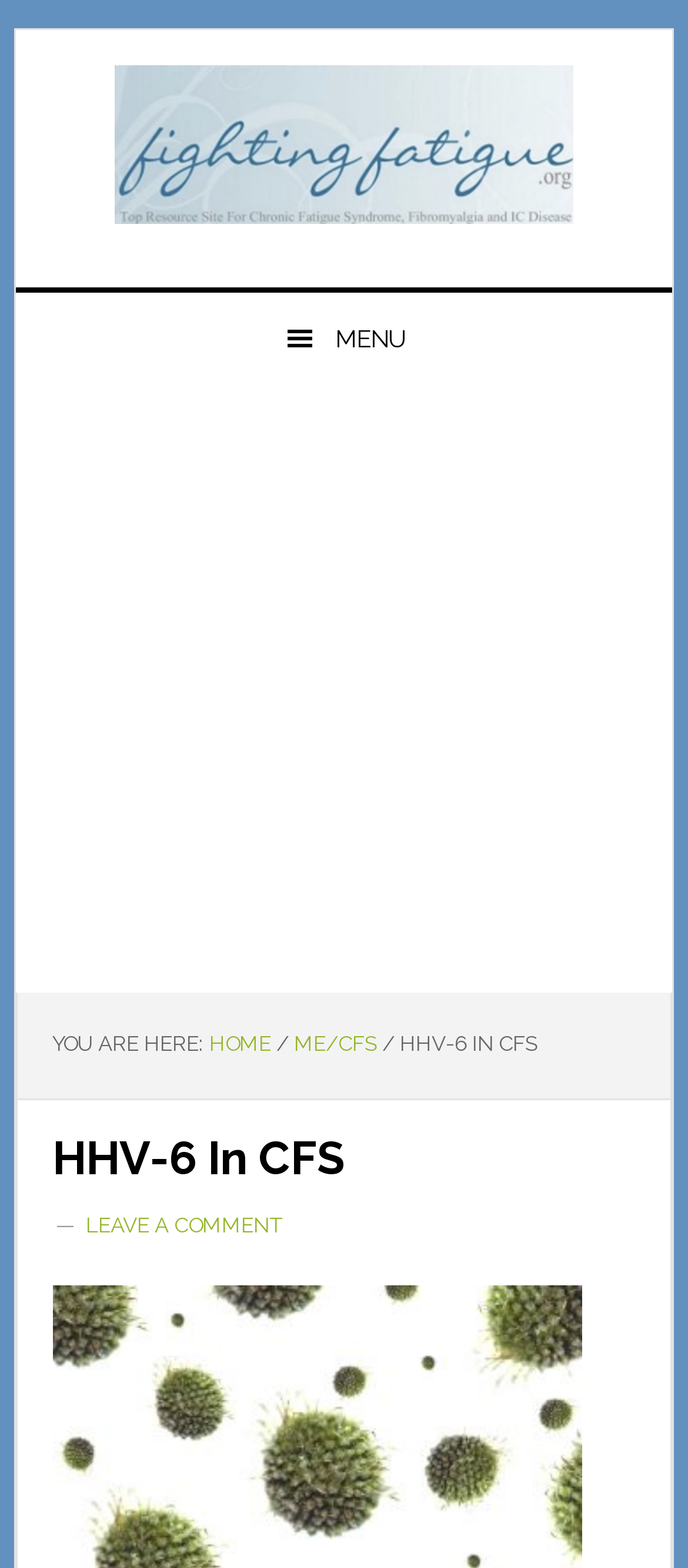Describe every aspect of the webpage in a detailed manner.

The webpage is about HHV-6 infection in relation to Chronic Fatigue Syndrome (CFS). At the top left corner, there are four "Skip to" links, which allow users to navigate to different sections of the page. Below these links, there is a prominent link to "CHRONIC FATIGUE SYNDROME" and a button with a menu icon.

The main content area is divided into two sections. On the left side, there is an advertisement iframe that takes up most of the vertical space. On the right side, there is a breadcrumb navigation section that shows the current page's location in the website's hierarchy. The breadcrumb trail starts with "HOME" and ends with "HHV-6 IN CFS".

Below the breadcrumb section, there is a main heading that reads "HHV-6 In CFS". This heading is followed by a link to "LEAVE A COMMENT", which suggests that the page may contain an article or blog post with a comment section.